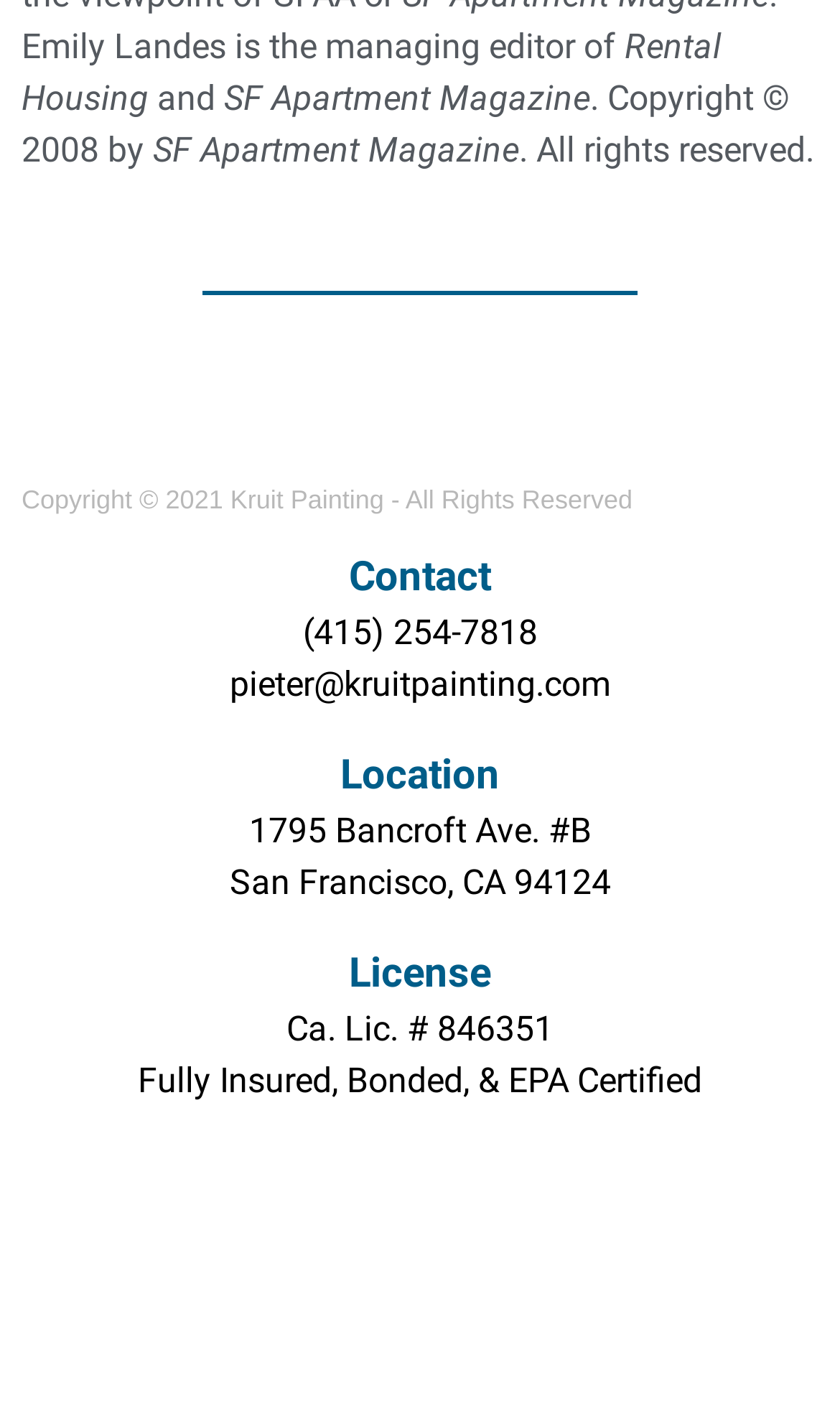Give a one-word or short phrase answer to this question: 
What is the company's phone number?

(415) 254-7818